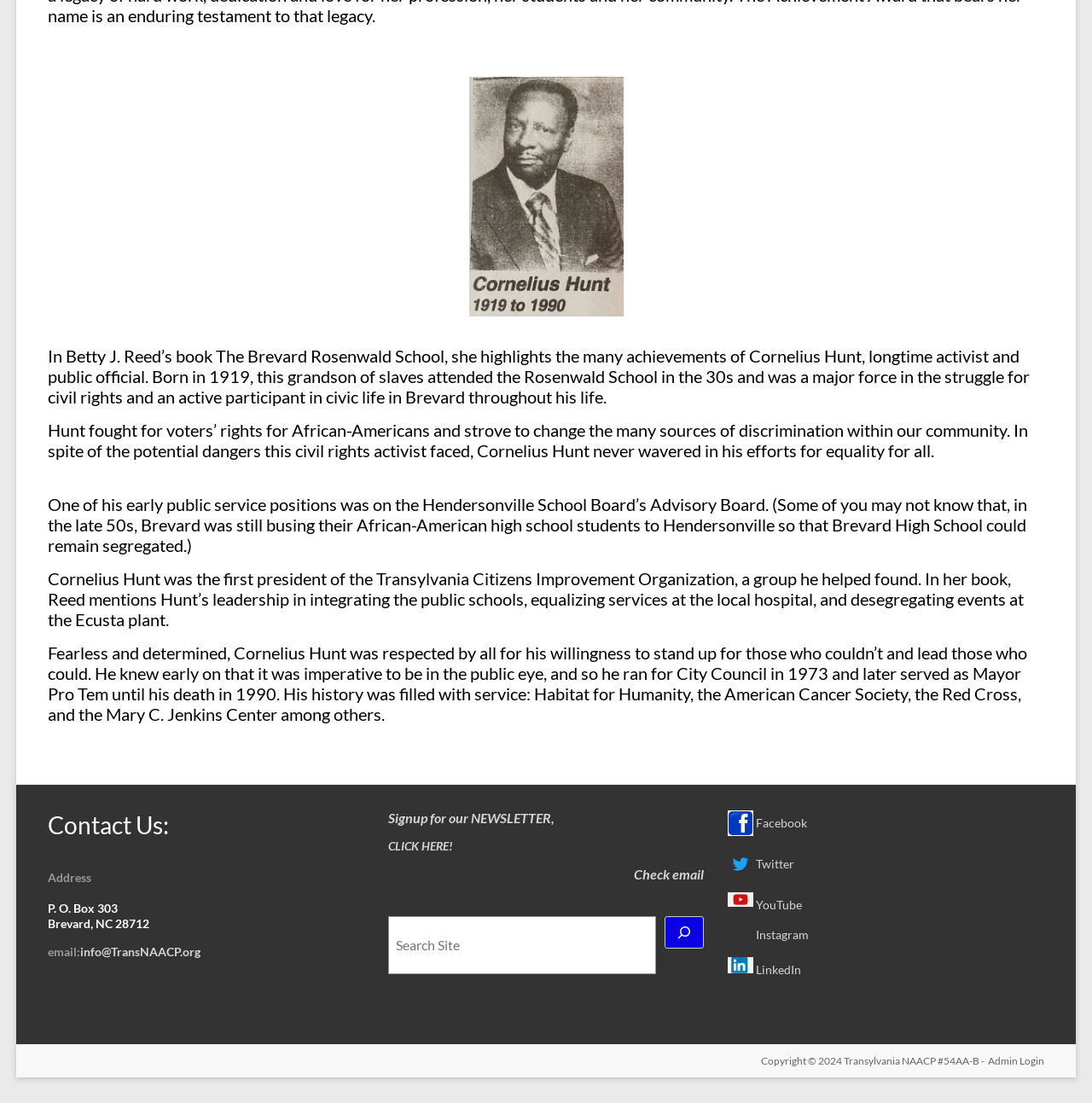What social media platforms are linked on the webpage?
Refer to the image and respond with a one-word or short-phrase answer.

Facebook, Twitter, YouTube, Instagram, LinkedIn